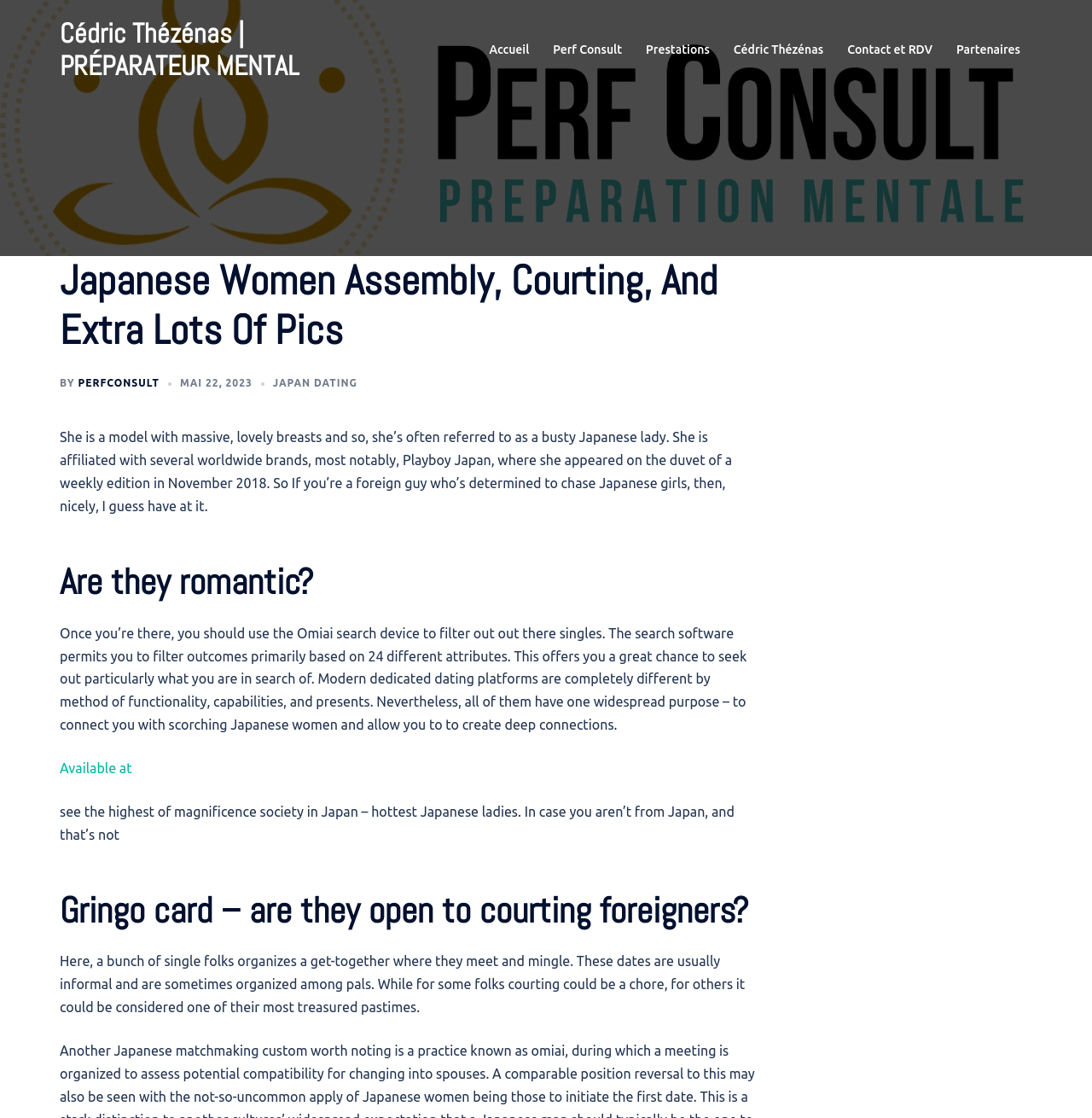Use a single word or phrase to answer the question: 
What is the name of the weekly edition where the Japanese model appeared on the cover?

Playboy Japan